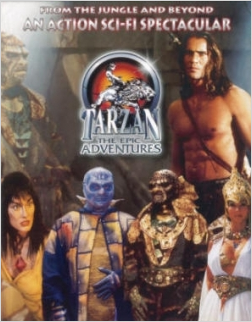Please analyze the image and provide a thorough answer to the question:
Who is the main character in the series 'Tarzan: The Epic Adventures'?

The composition features diverse characters, including a muscular figure representing Tarzan, which implies that Tarzan is the main character in the series.